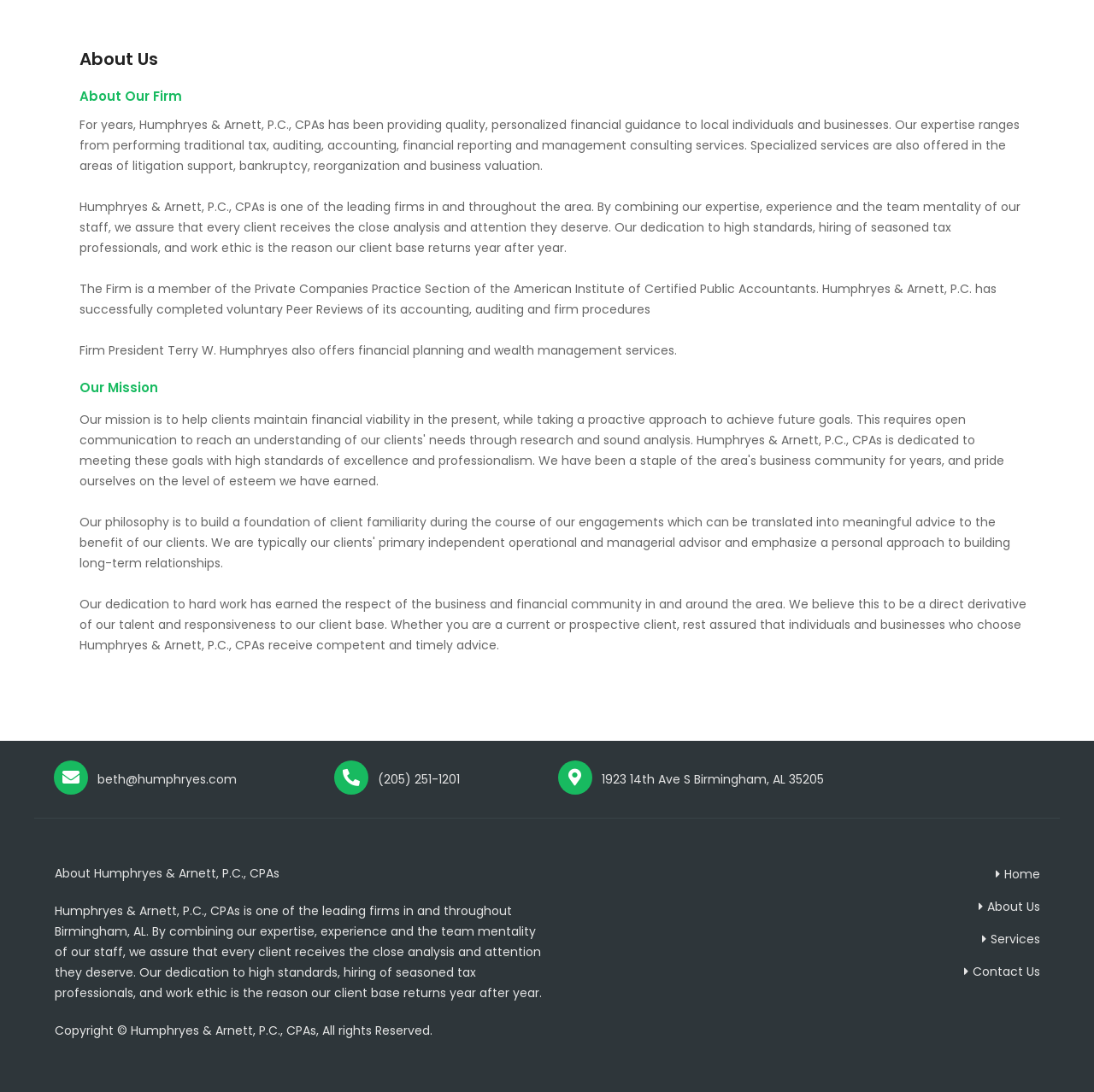Identify the bounding box for the described UI element: "Contact Us".

[0.509, 0.88, 0.95, 0.899]